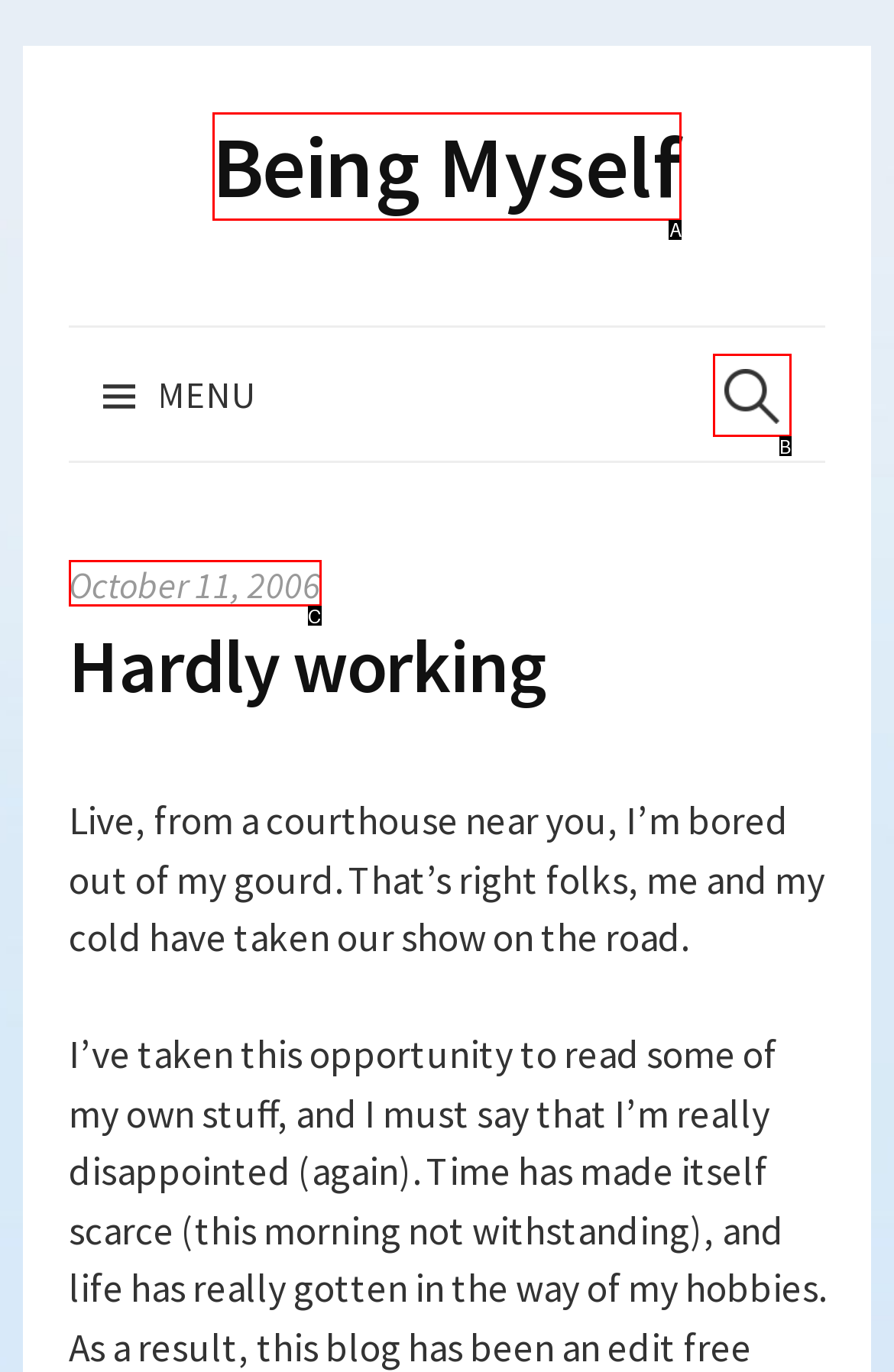Identify the HTML element that corresponds to the following description: October 11, 2006 Provide the letter of the best matching option.

C